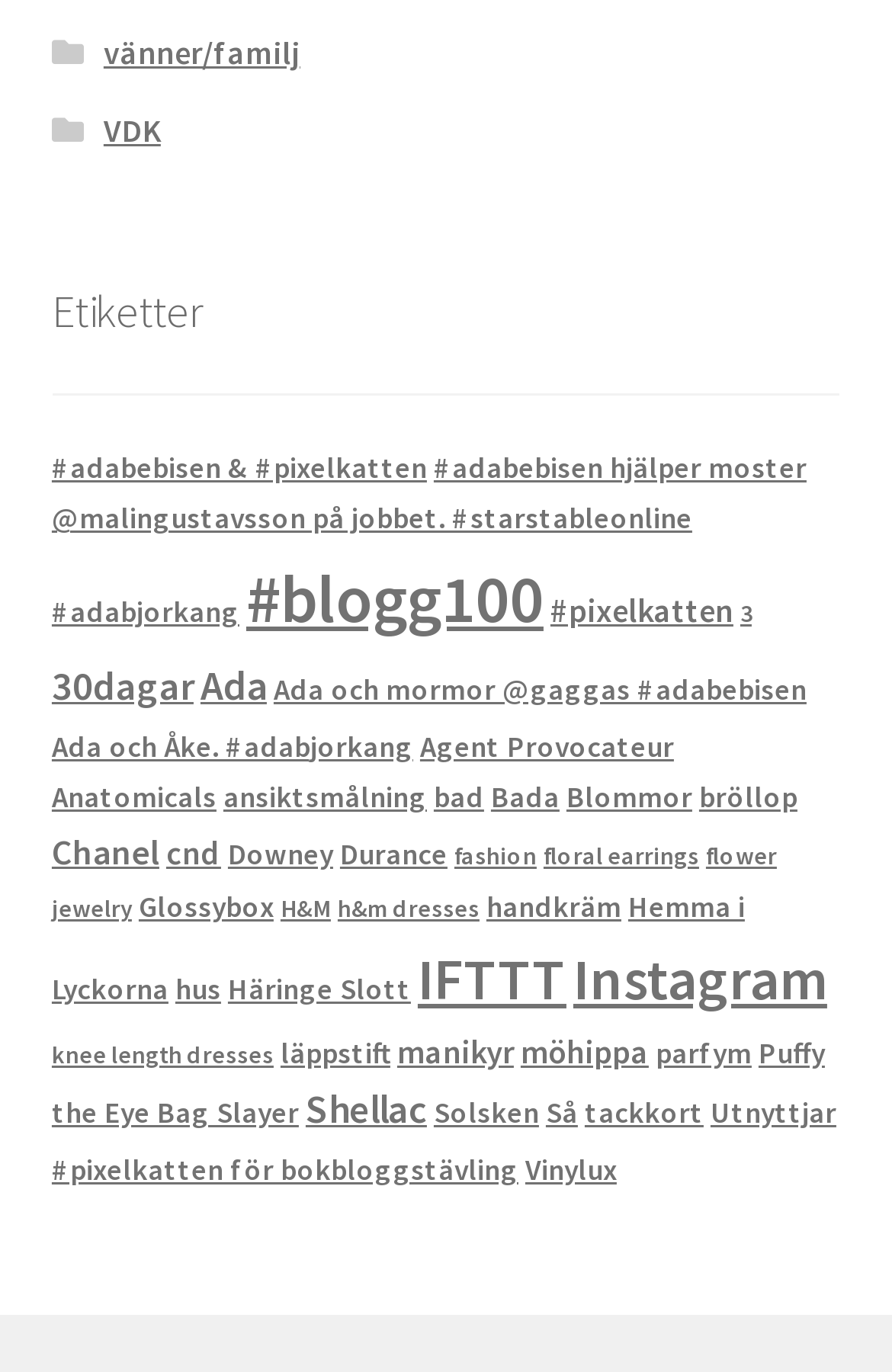How many objects are tagged with 'Ada'? Based on the image, give a response in one word or a short phrase.

7